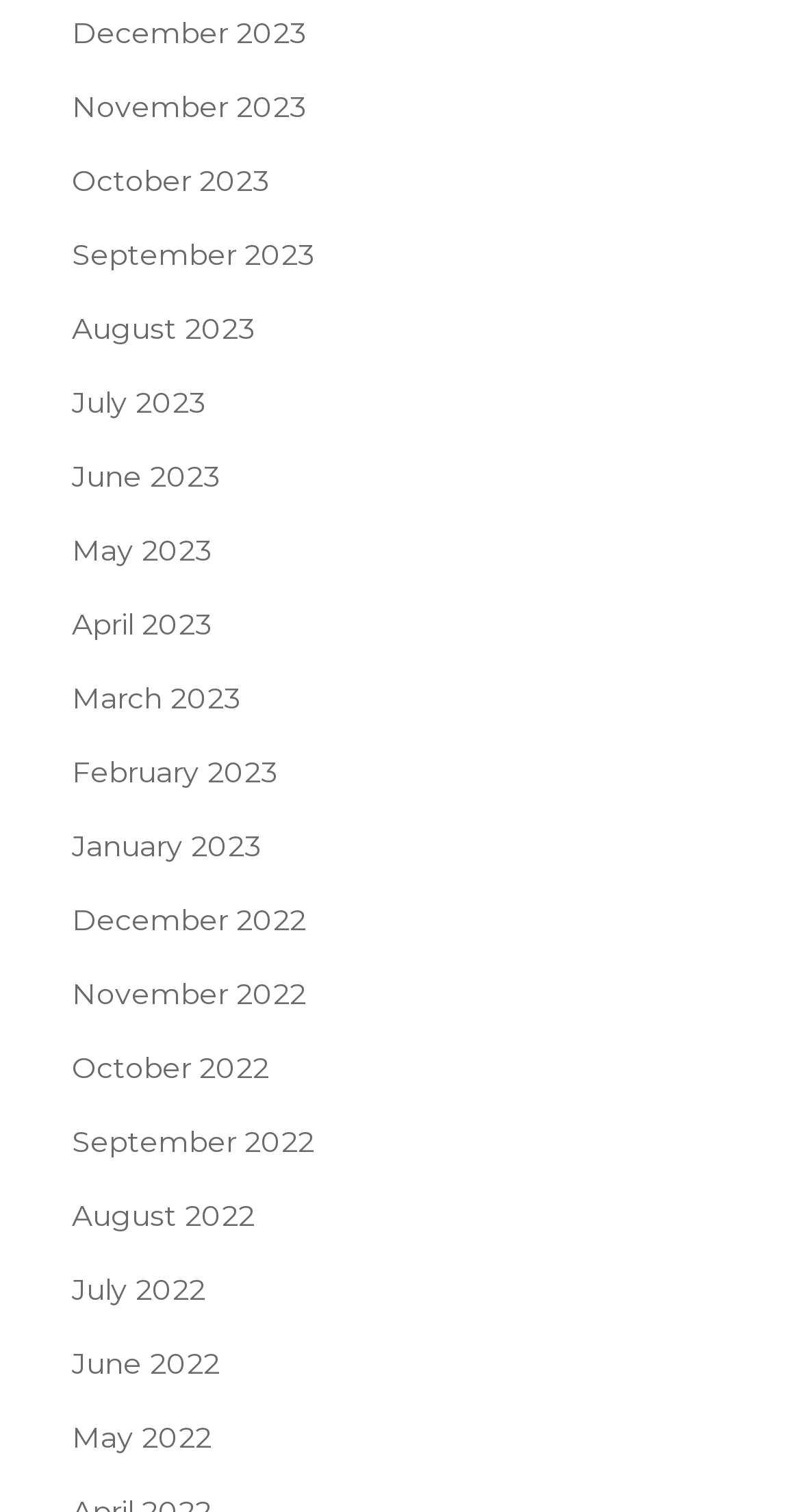What is the position of the link 'June 2023'? Using the information from the screenshot, answer with a single word or phrase.

7th from the top